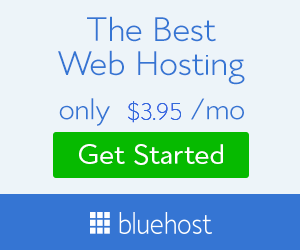What is the monthly price of the web hosting service?
Analyze the image and deliver a detailed answer to the question.

The offer highlights a monthly price of just $3.95, making it an appealing option for budget-conscious users looking to establish an online presence.